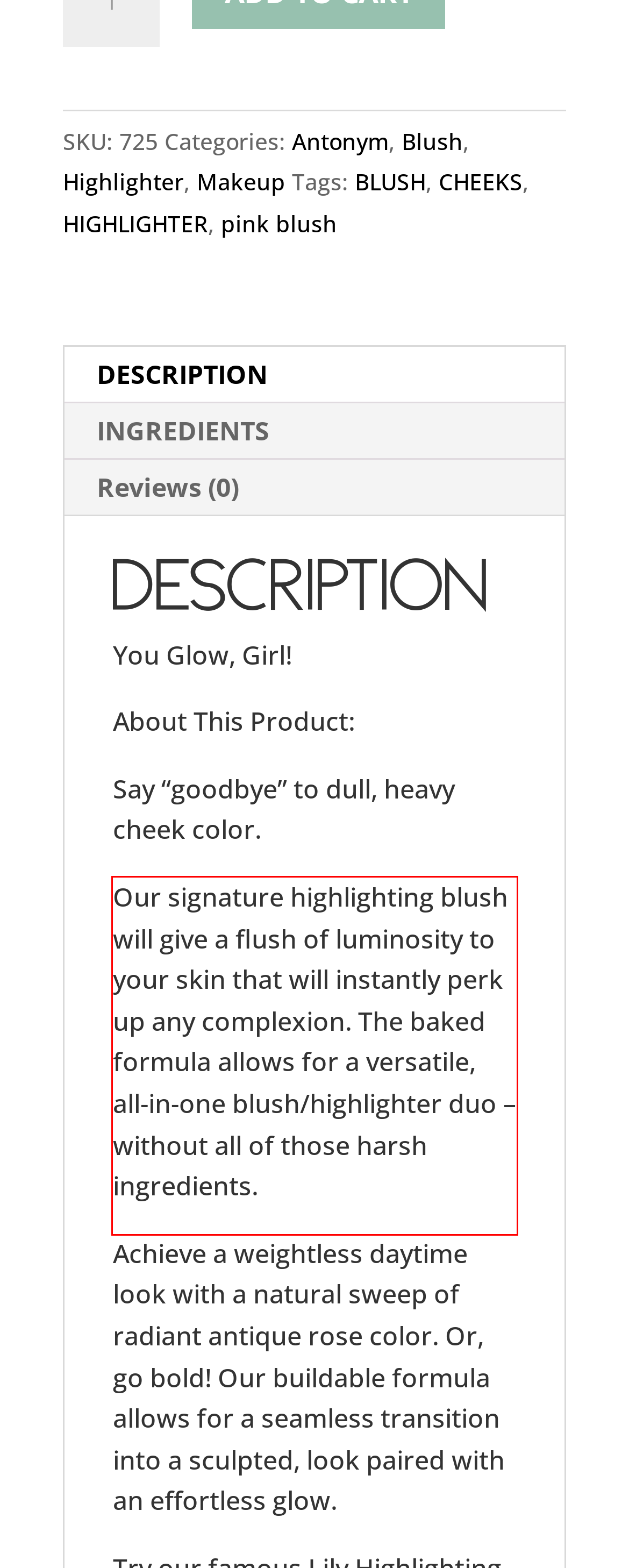Identify the text inside the red bounding box in the provided webpage screenshot and transcribe it.

Our signature highlighting blush will give a flush of luminosity to your skin that will instantly perk up any complexion. The baked formula allows for a versatile, all-in-one blush/highlighter duo – without all of those harsh ingredients.